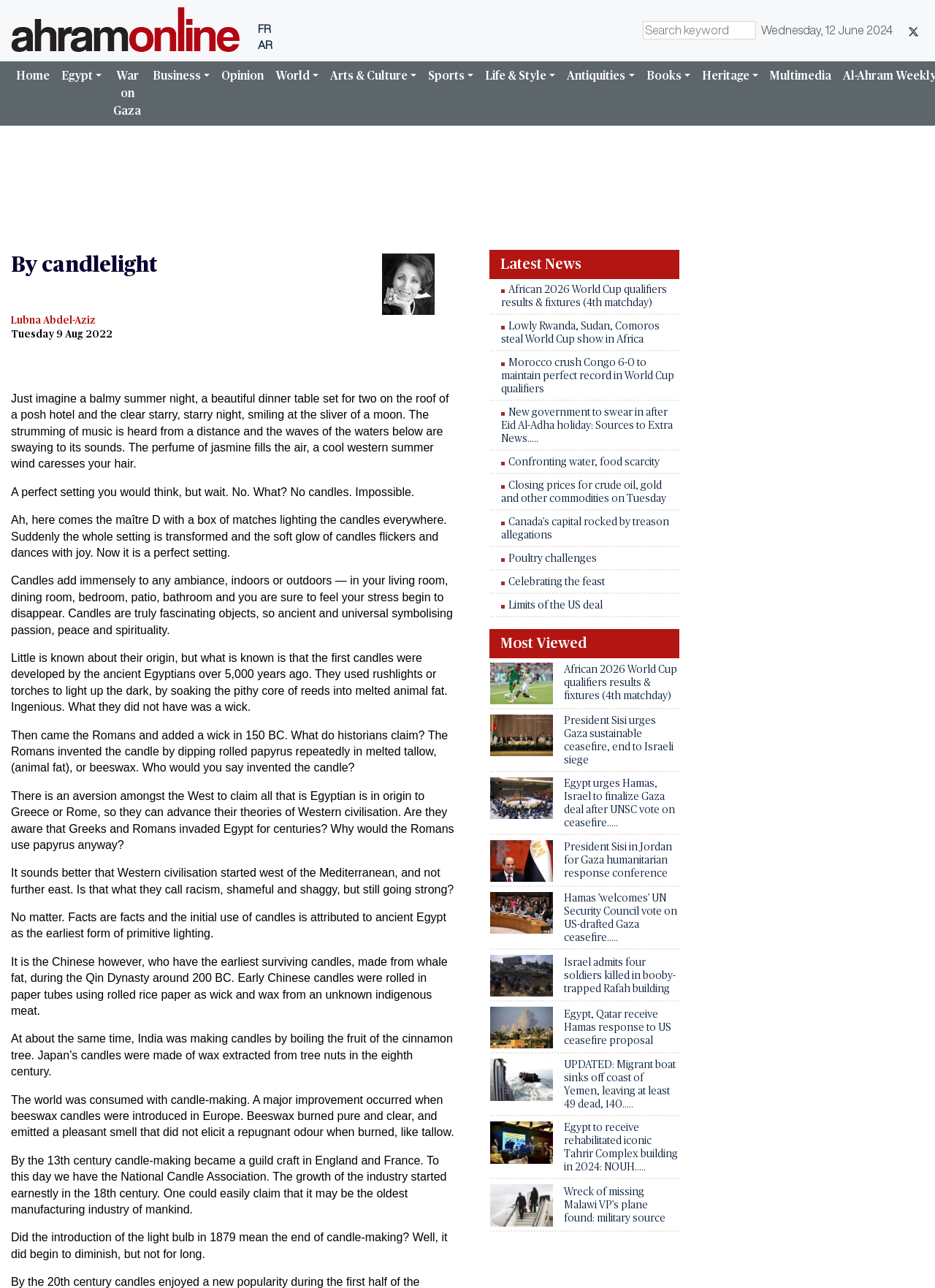Determine the bounding box for the HTML element described here: "Confronting water, food scarcity". The coordinates should be given as [left, top, right, bottom] with each number being a float between 0 and 1.

[0.536, 0.354, 0.705, 0.363]